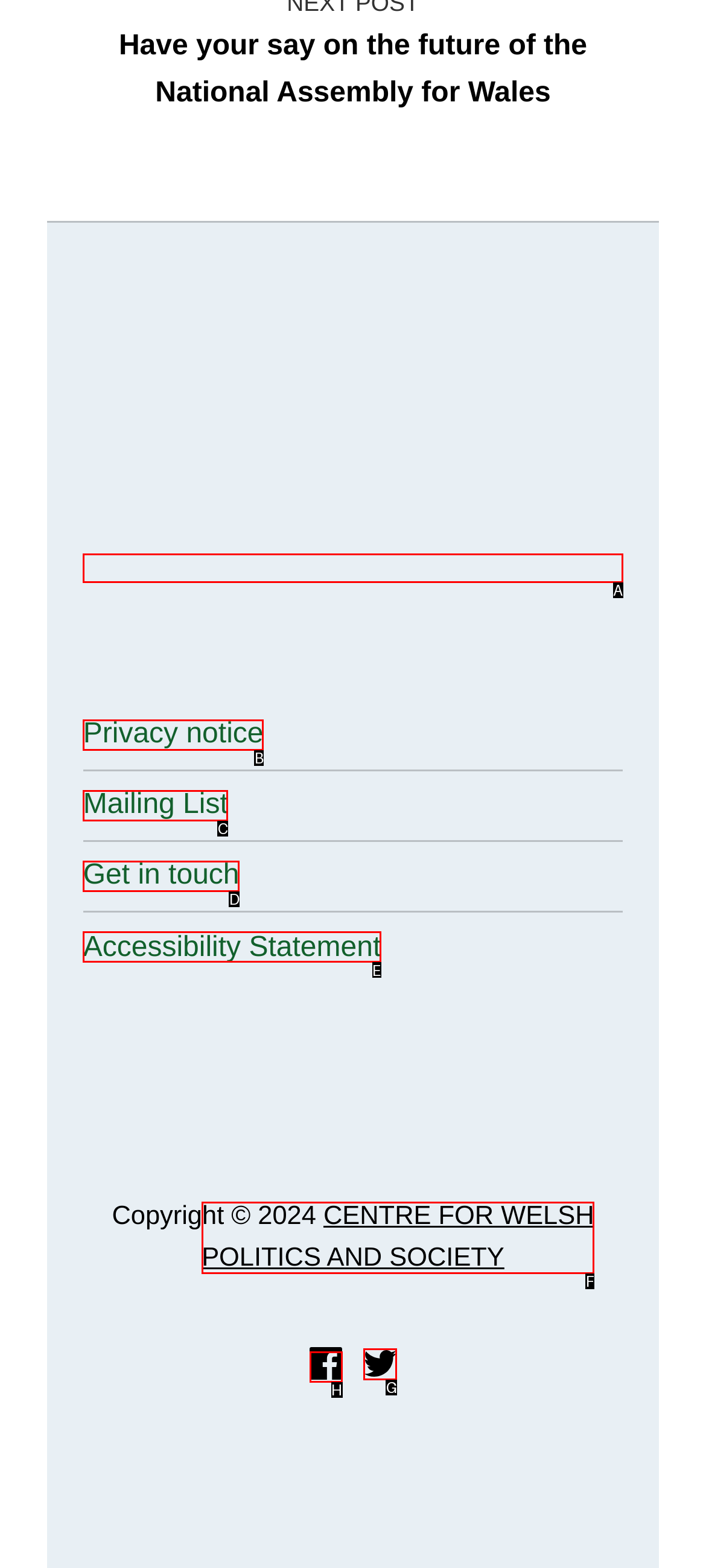Identify the HTML element that should be clicked to accomplish the task: Check the Twitter page
Provide the option's letter from the given choices.

G